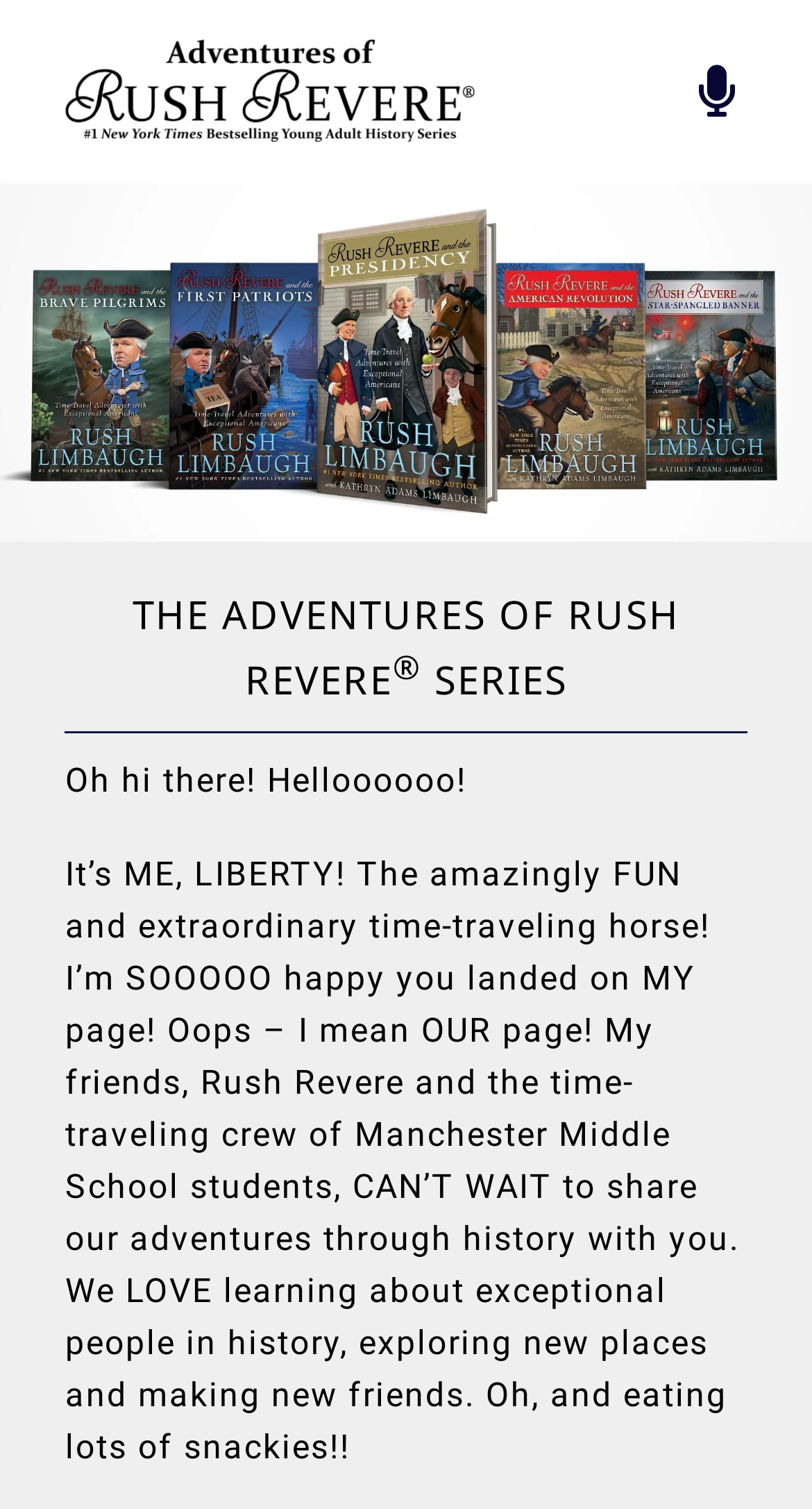What is the name of the series?
From the screenshot, provide a brief answer in one word or phrase.

THE ADVENTURES OF RUSH REVERE SERIES